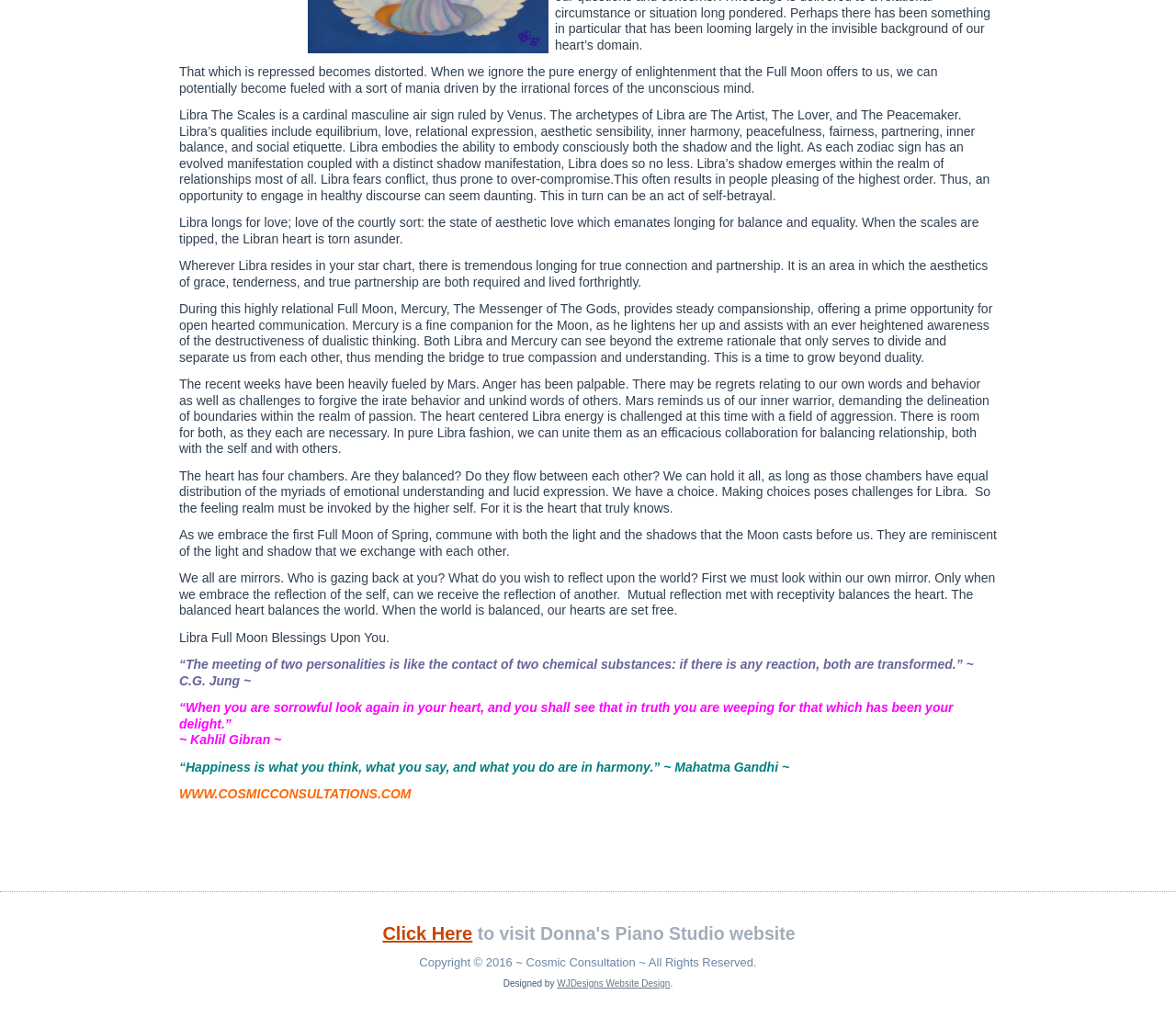Given the element description, predict the bounding box coordinates in the format (top-left x, top-left y, bottom-right x, bottom-right y), using floating point numbers between 0 and 1: Click Here

[0.325, 0.908, 0.402, 0.928]